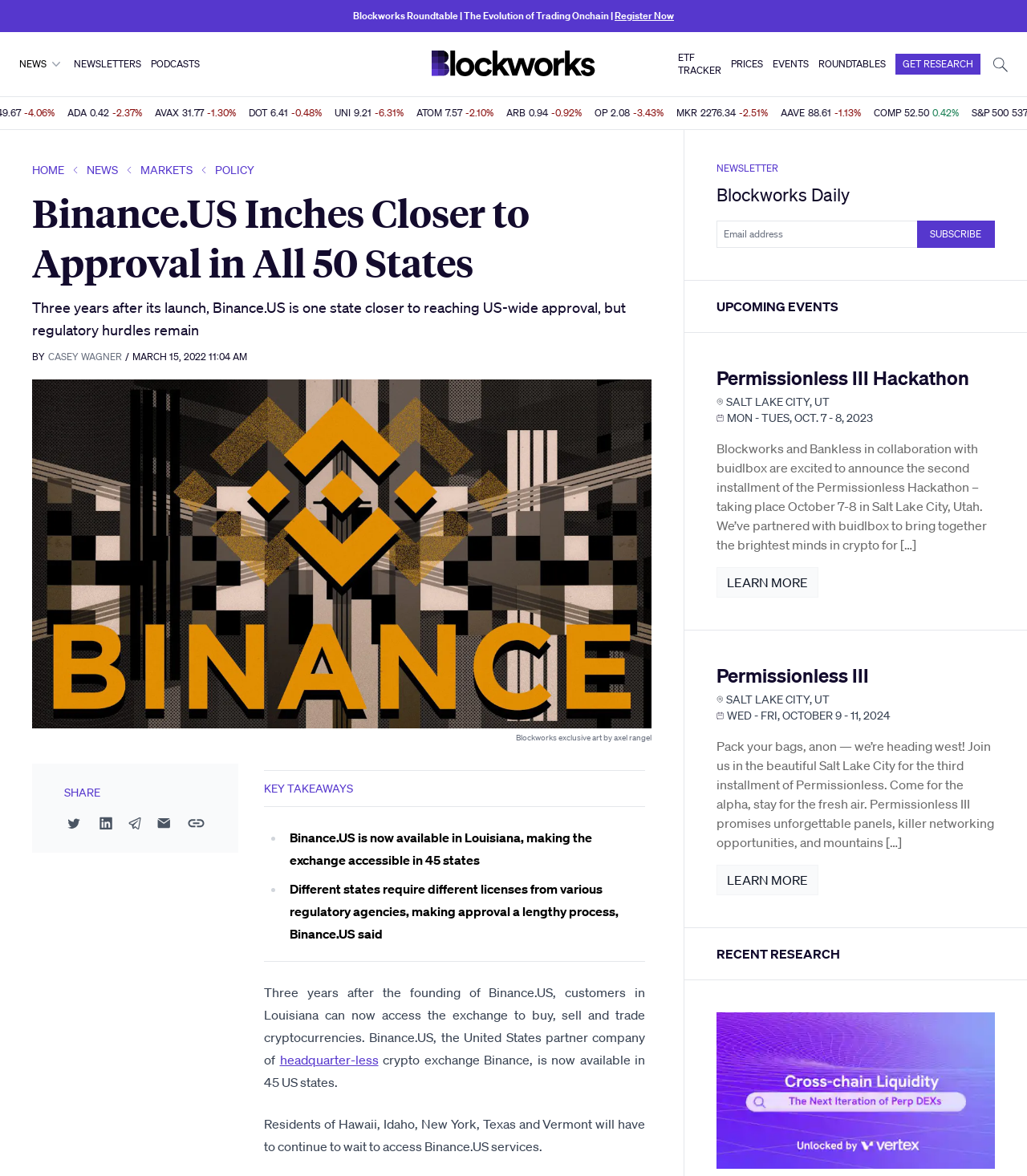How many states is Binance.US available in?
Please provide a single word or phrase based on the screenshot.

45